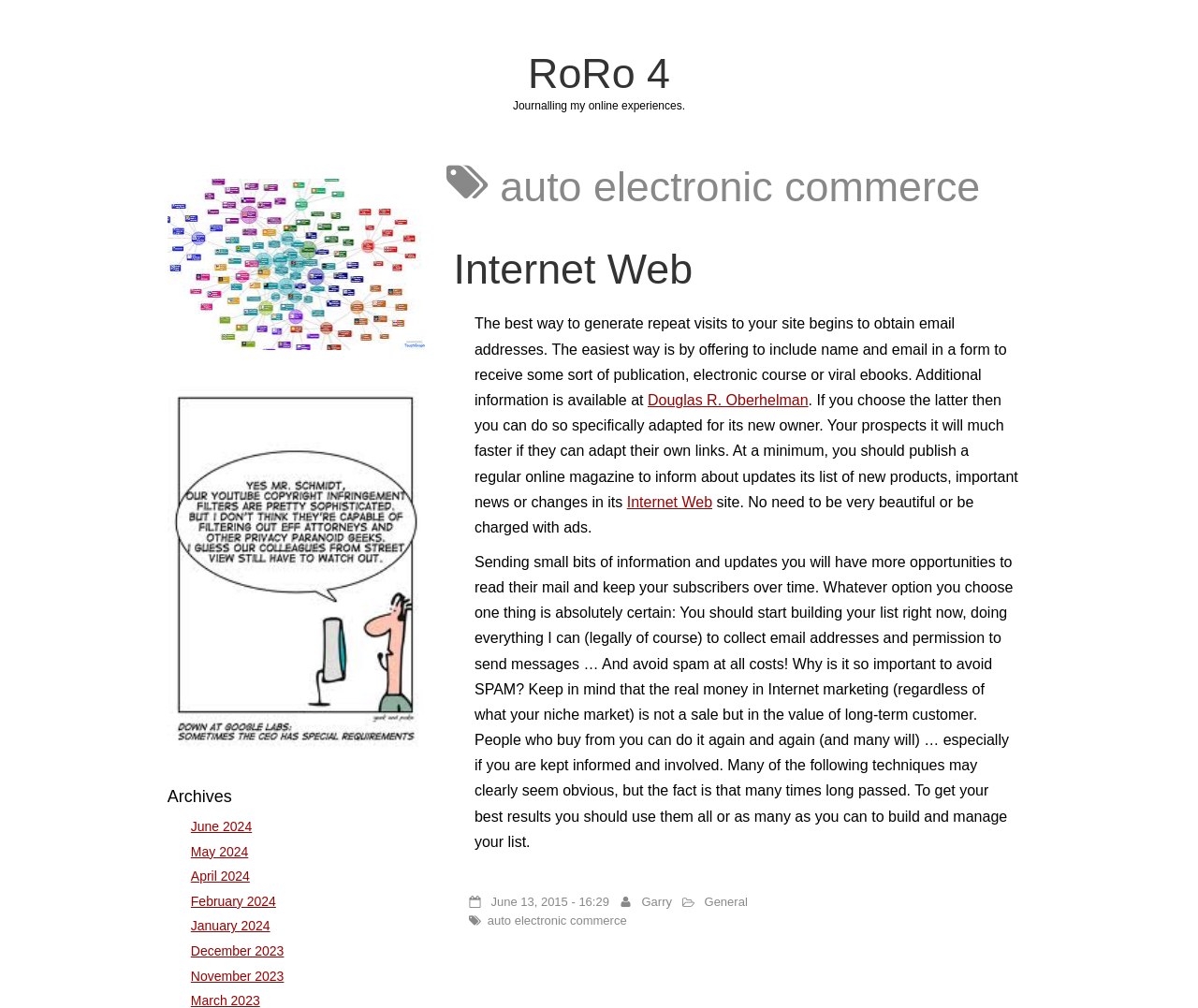Could you locate the bounding box coordinates for the section that should be clicked to accomplish this task: "Go to the page of auto electronic commerce".

[0.407, 0.906, 0.523, 0.92]